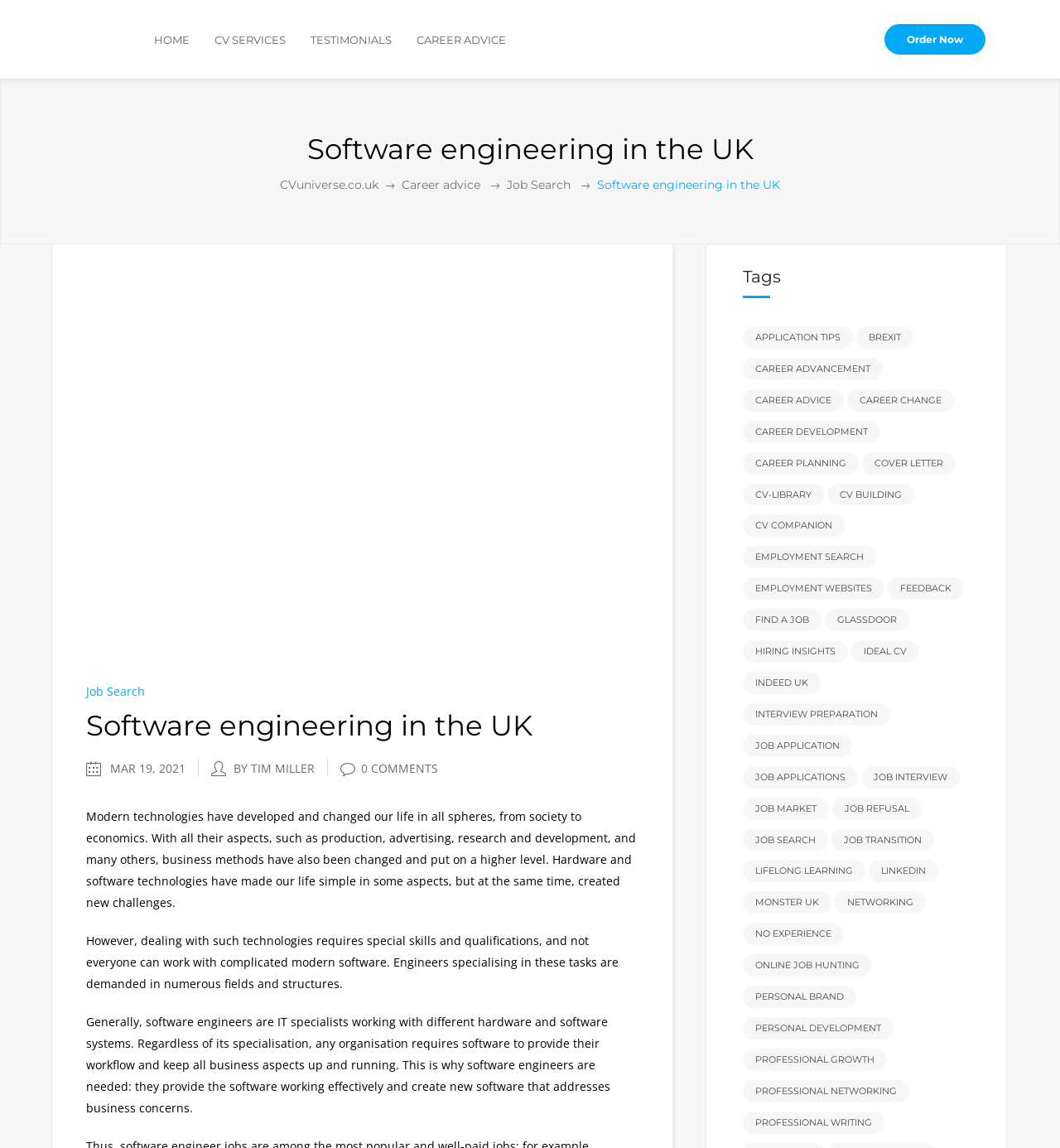Please specify the coordinates of the bounding box for the element that should be clicked to carry out this instruction: "Click the 'CV SERVICES' link". The coordinates must be four float numbers between 0 and 1, formatted as [left, top, right, bottom].

[0.202, 0.0, 0.293, 0.069]